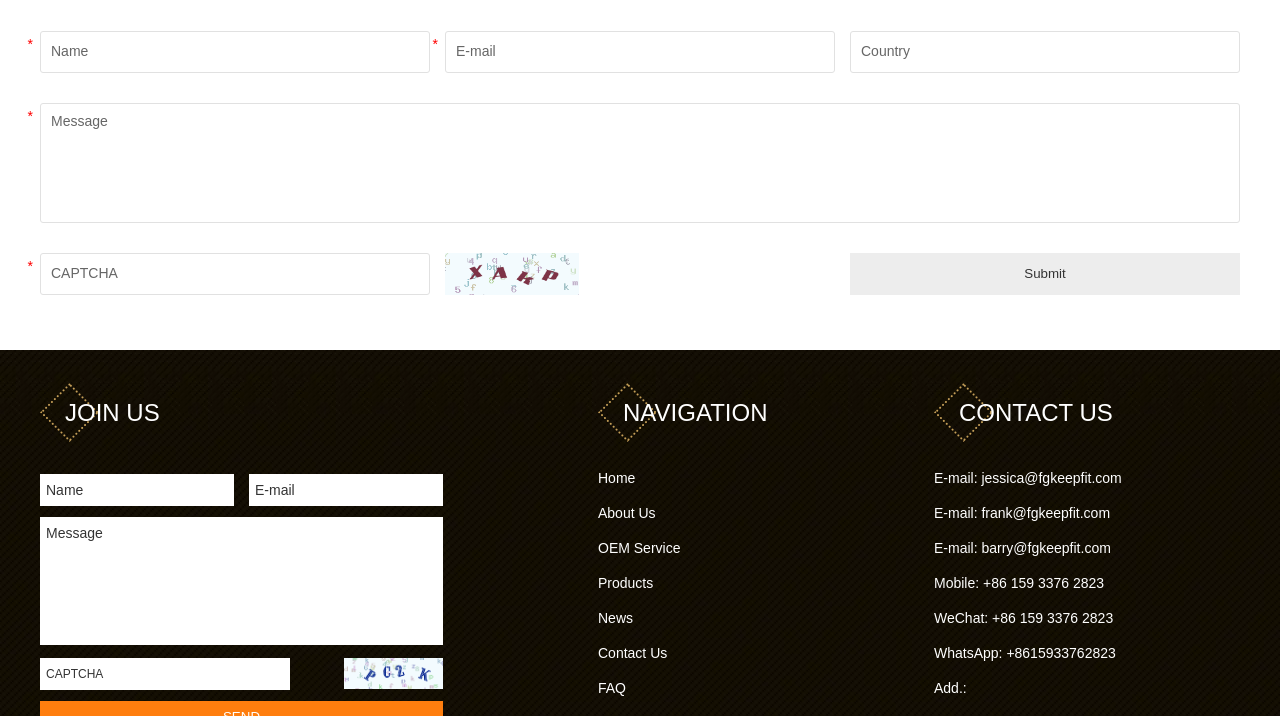Determine the bounding box coordinates for the element that should be clicked to follow this instruction: "Submit the form". The coordinates should be given as four float numbers between 0 and 1, in the format [left, top, right, bottom].

[0.664, 0.353, 0.969, 0.411]